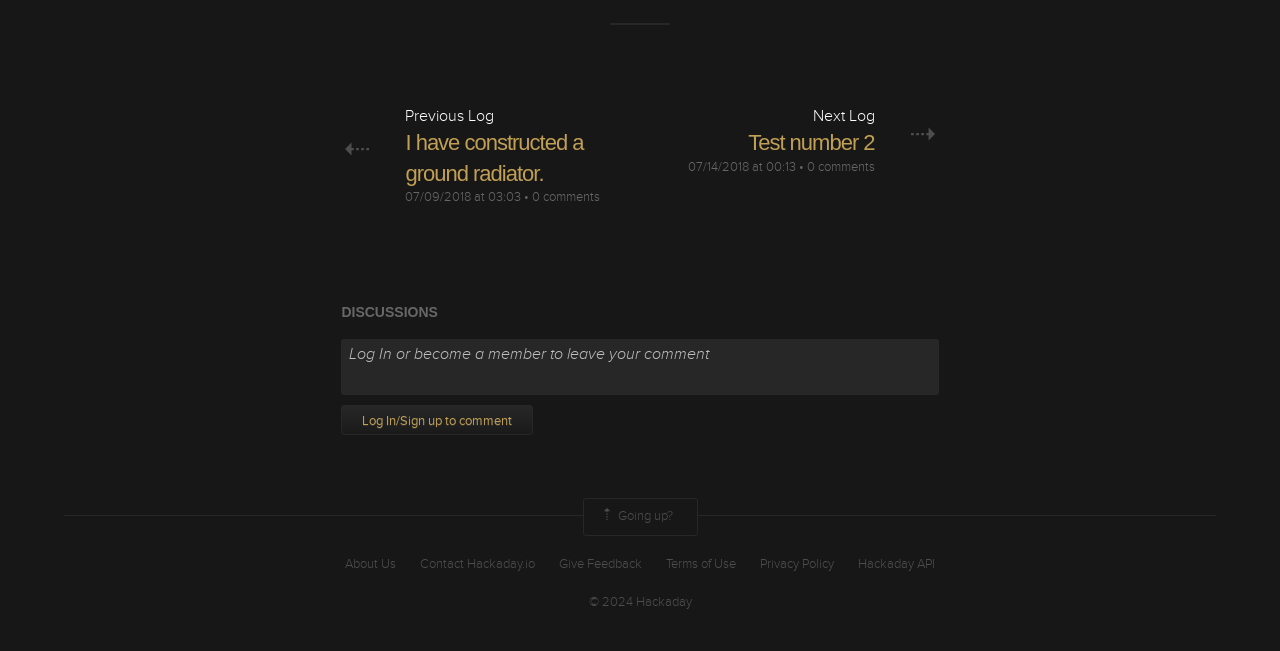Using the description "Log In/Sign up to comment", predict the bounding box of the relevant HTML element.

[0.267, 0.621, 0.417, 0.668]